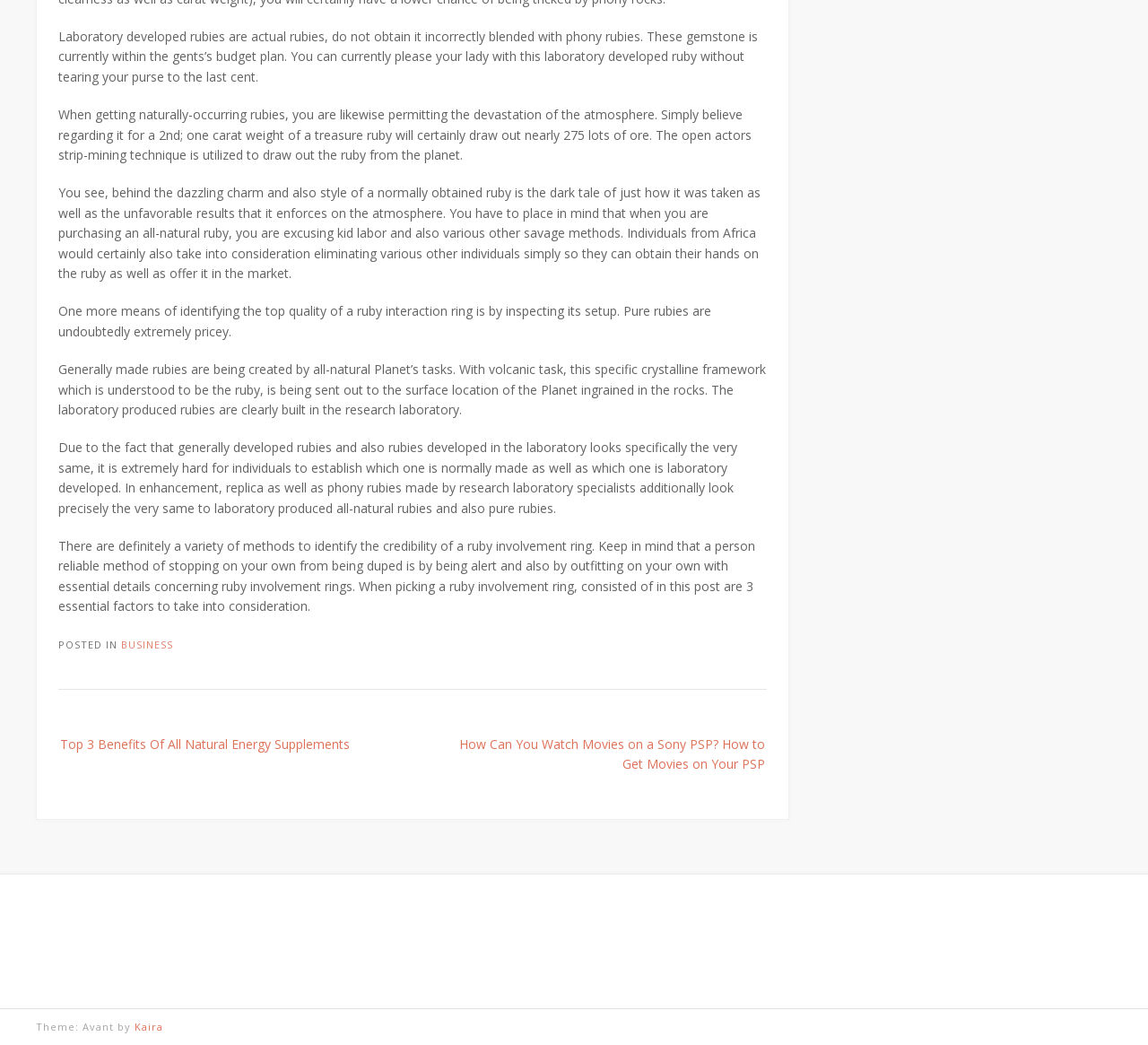What is the environmental impact of naturally occurring rubies?
Please look at the screenshot and answer in one word or a short phrase.

Destruction of the environment